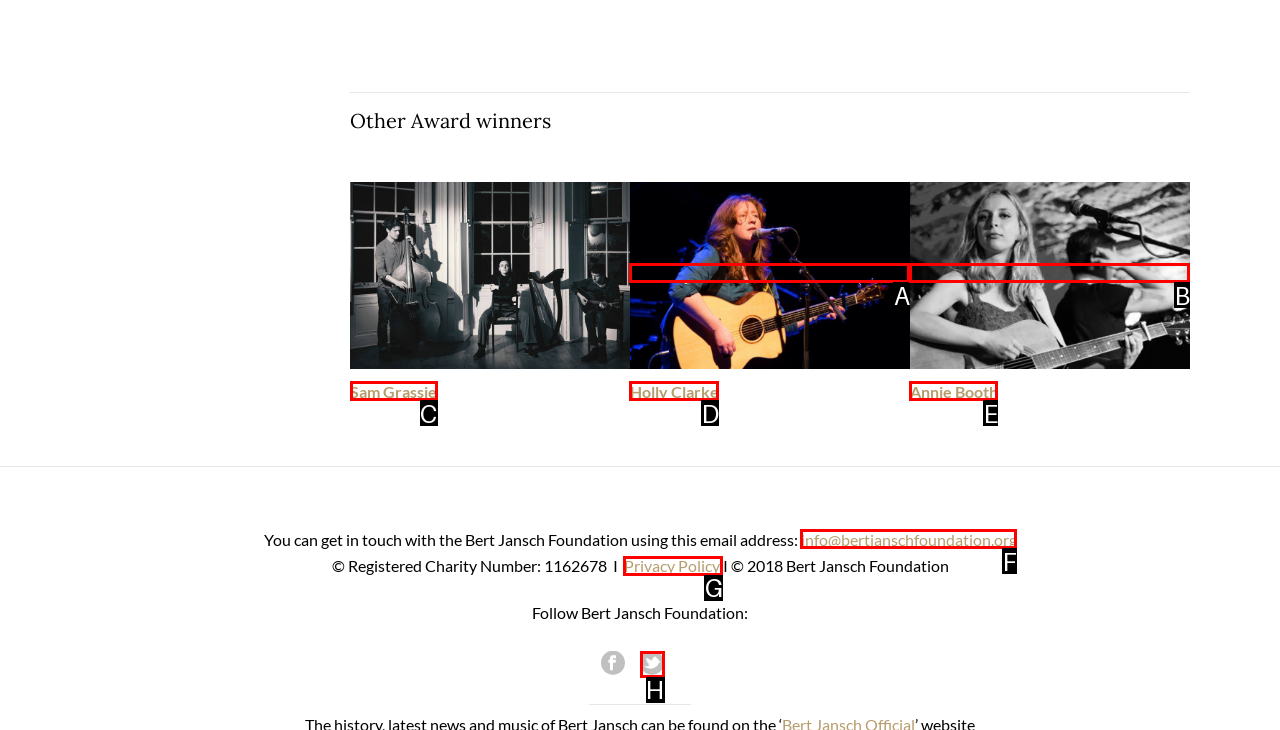Which lettered option matches the following description: info@bertjanschfoundation.org
Provide the letter of the matching option directly.

F